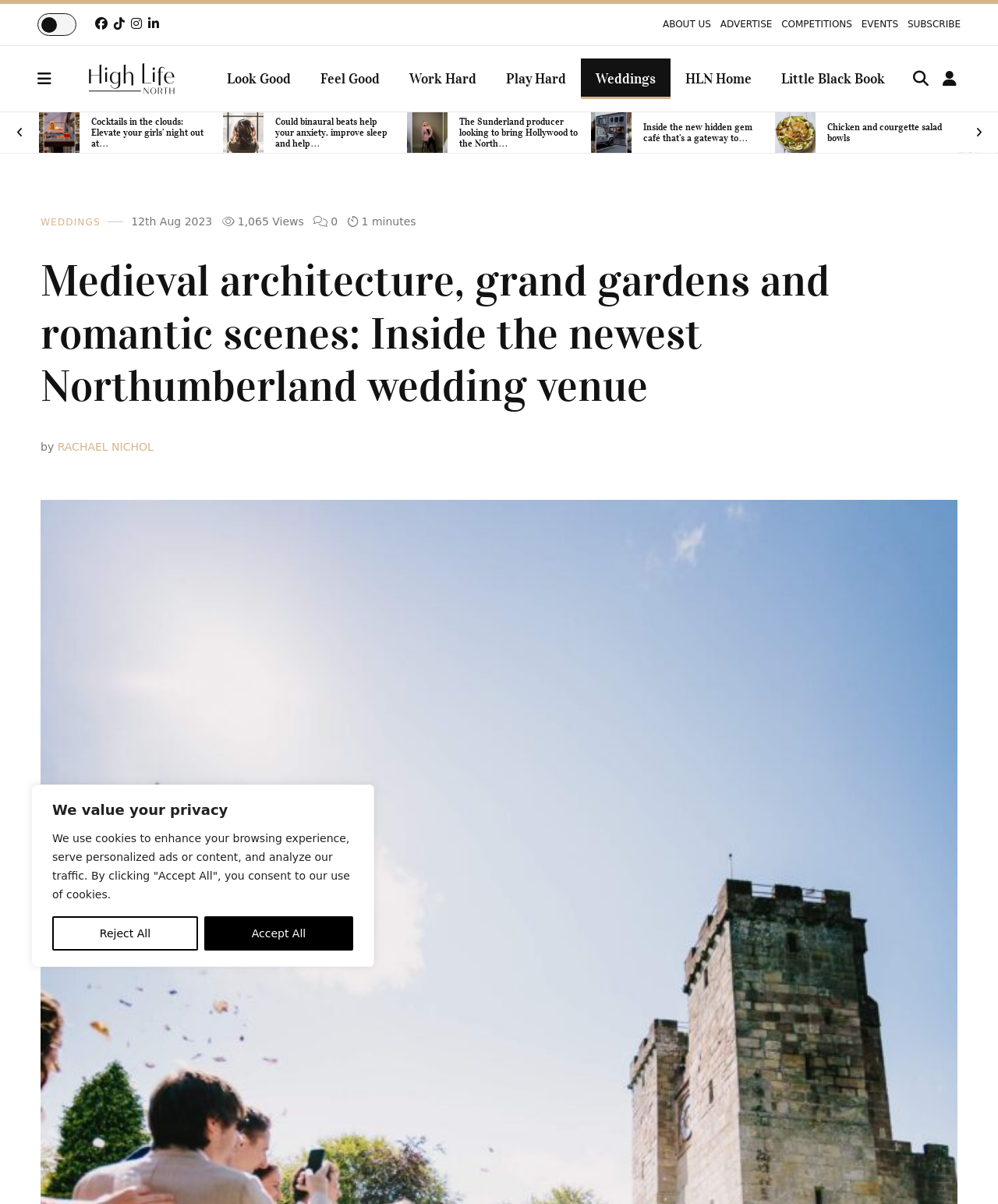Please locate the UI element described by "Rachael Nichol" and provide its bounding box coordinates.

[0.058, 0.366, 0.154, 0.376]